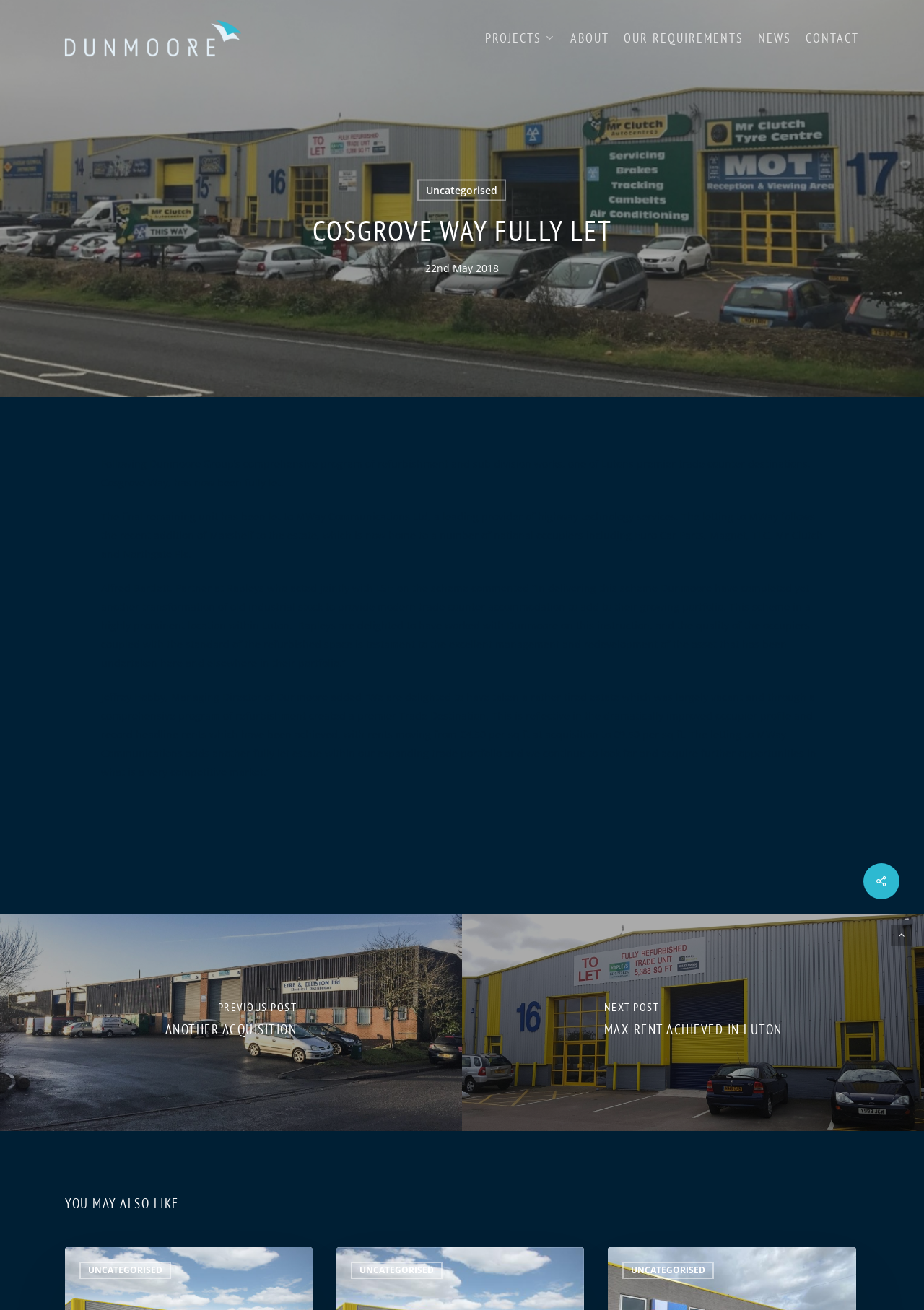Locate the bounding box coordinates of the segment that needs to be clicked to meet this instruction: "Click on 'Call us NOW'".

None